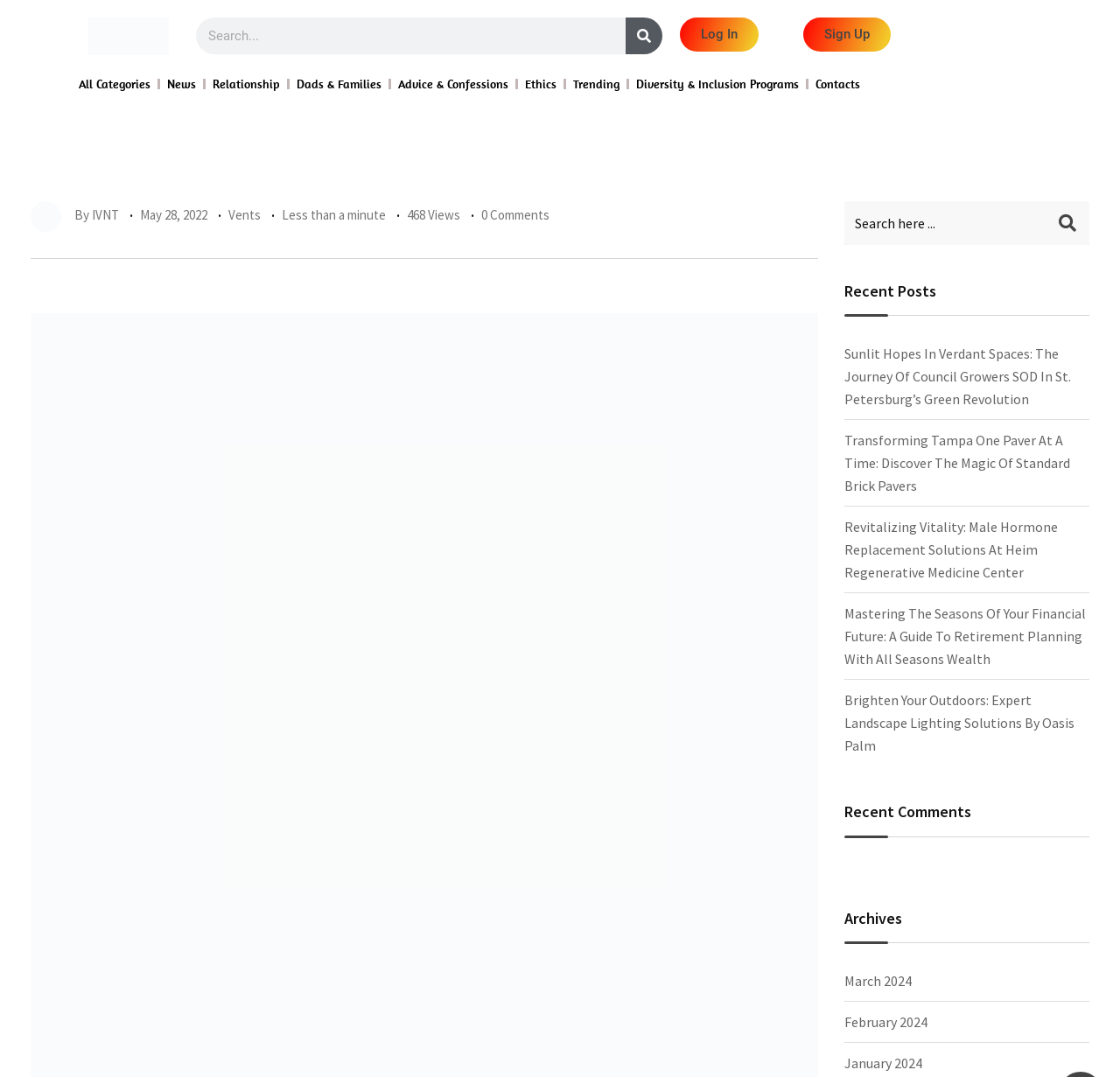Using the provided element description: "Search", identify the bounding box coordinates. The coordinates should be four floats between 0 and 1 in the order [left, top, right, bottom].

[0.558, 0.016, 0.591, 0.05]